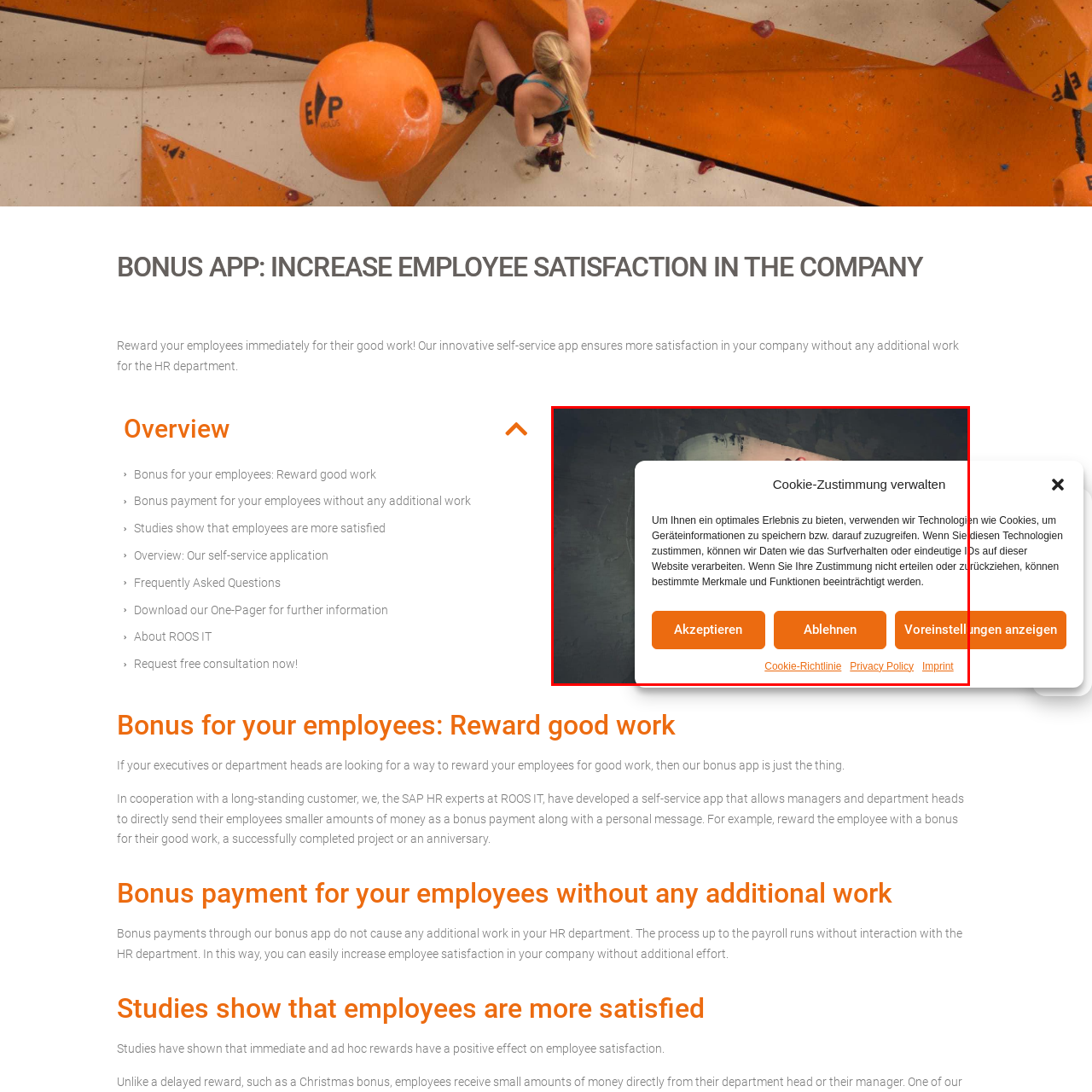Provide a thorough description of the scene depicted within the red bounding box.

The image displays a cookie consent dialog titled "Cookie-Zustimmung verwalten," which translates to "Manage Cookie Consent." This modal is informing users about the website's use of cookies for improving user experience by storing device information and accessing it. It encourages users to agree to the cookie policy by sharing that this data may include surfing behavior or unique IDs.

The dialog includes three prominent buttons: "Akzeptieren" (Accept), "Ablehnen" (Reject), and "Voreinstellungen anzeigen" (Show Preferences), allowing users to make a choice regarding their consent. Additionally, it provides links to the "Cookie-Richtlinie" (Cookie Policy), "Privacy Policy," and "Imprint," ensuring transparency about data usage. The design emphasizes user interaction by darkening the background, drawing attention to the dialogue's important information.